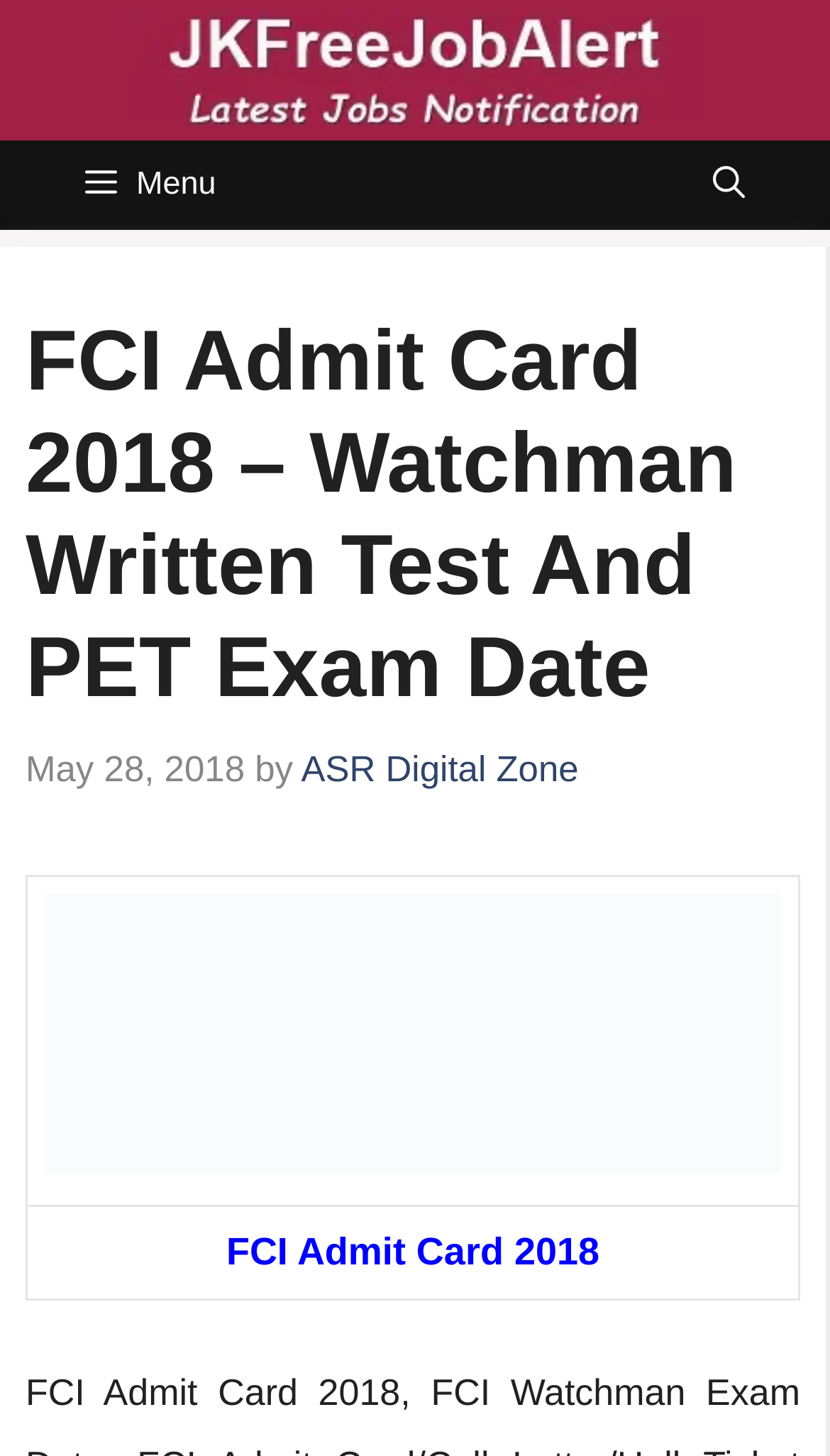What is the name of the exam mentioned on the webpage?
Please provide a single word or phrase based on the screenshot.

Watchman Written Test